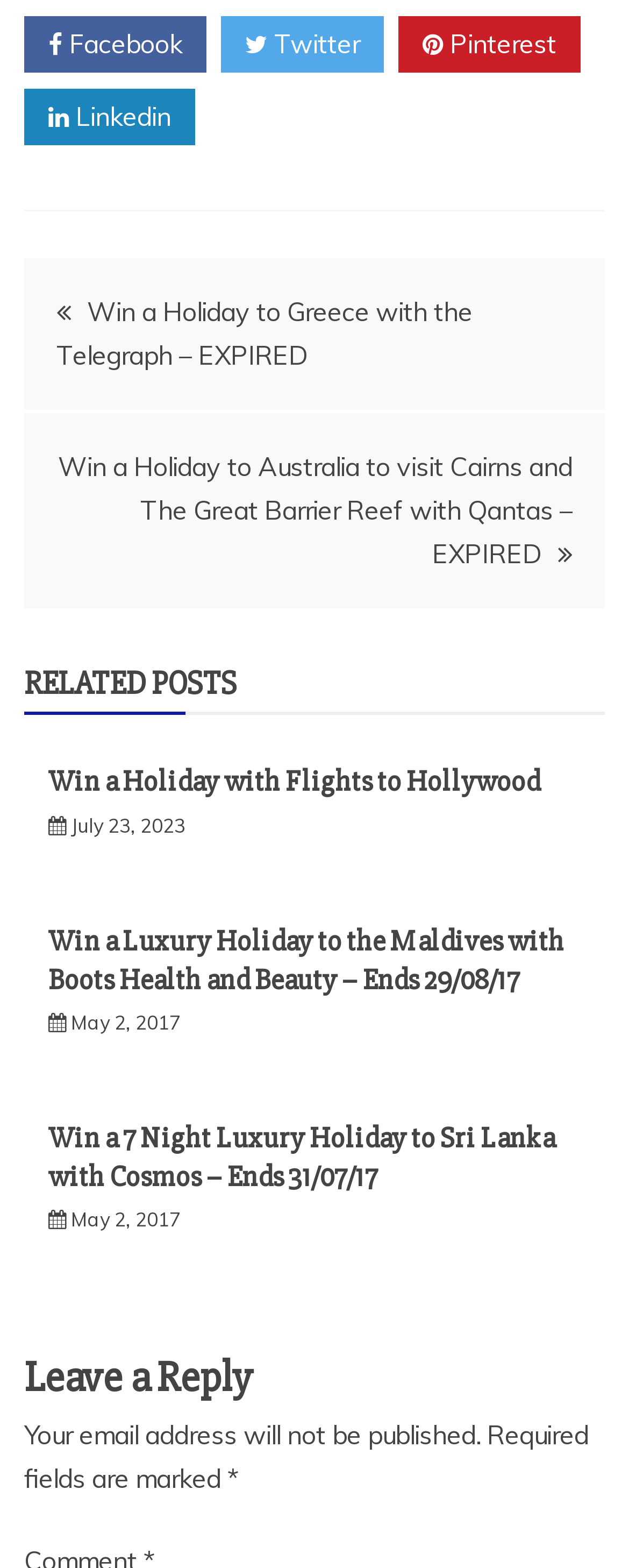Please find the bounding box coordinates of the element that needs to be clicked to perform the following instruction: "Check RELATED POSTS". The bounding box coordinates should be four float numbers between 0 and 1, represented as [left, top, right, bottom].

[0.038, 0.419, 0.962, 0.456]